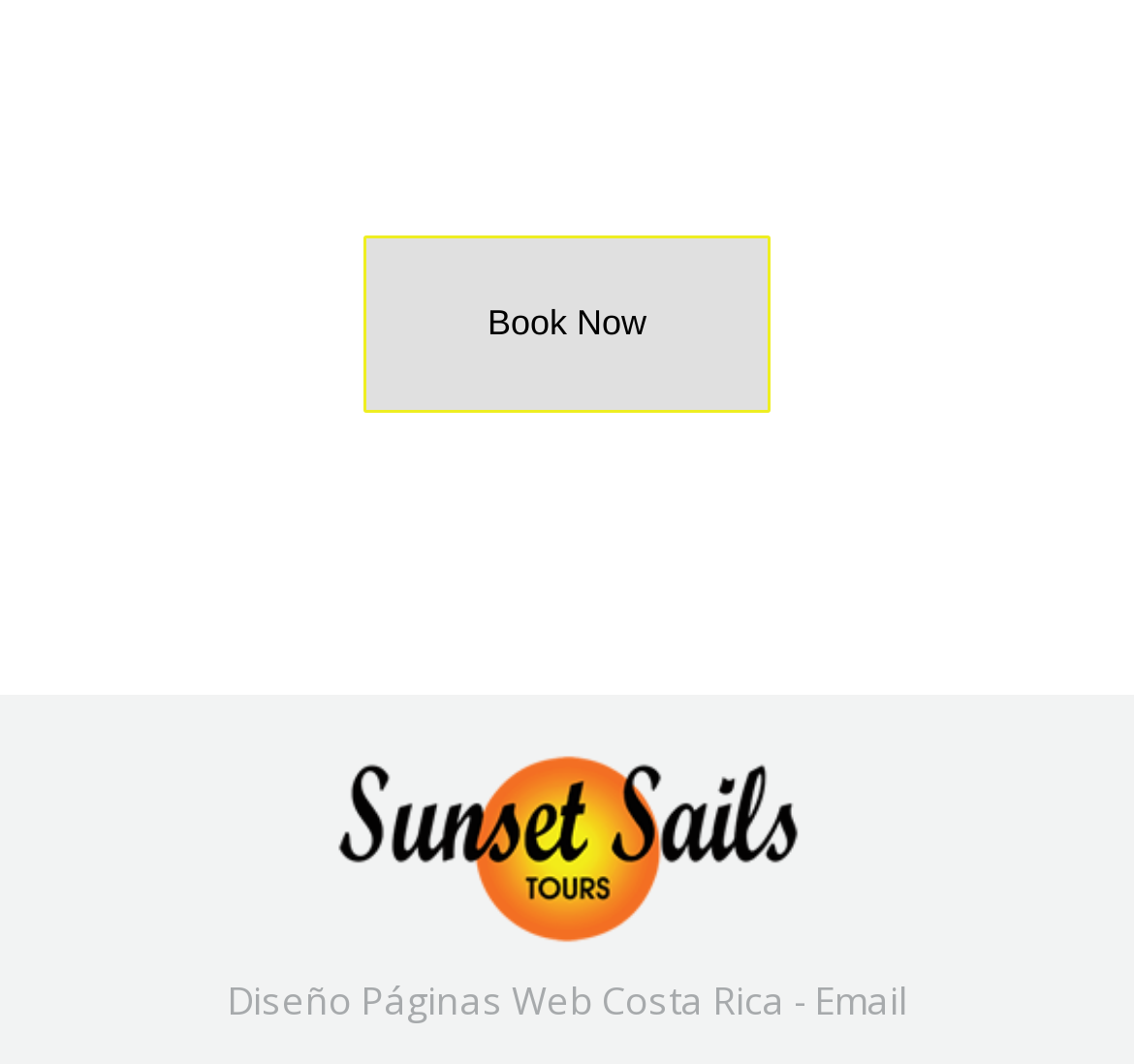Give a short answer using one word or phrase for the question:
Is the footer section at the bottom of the page?

Yes